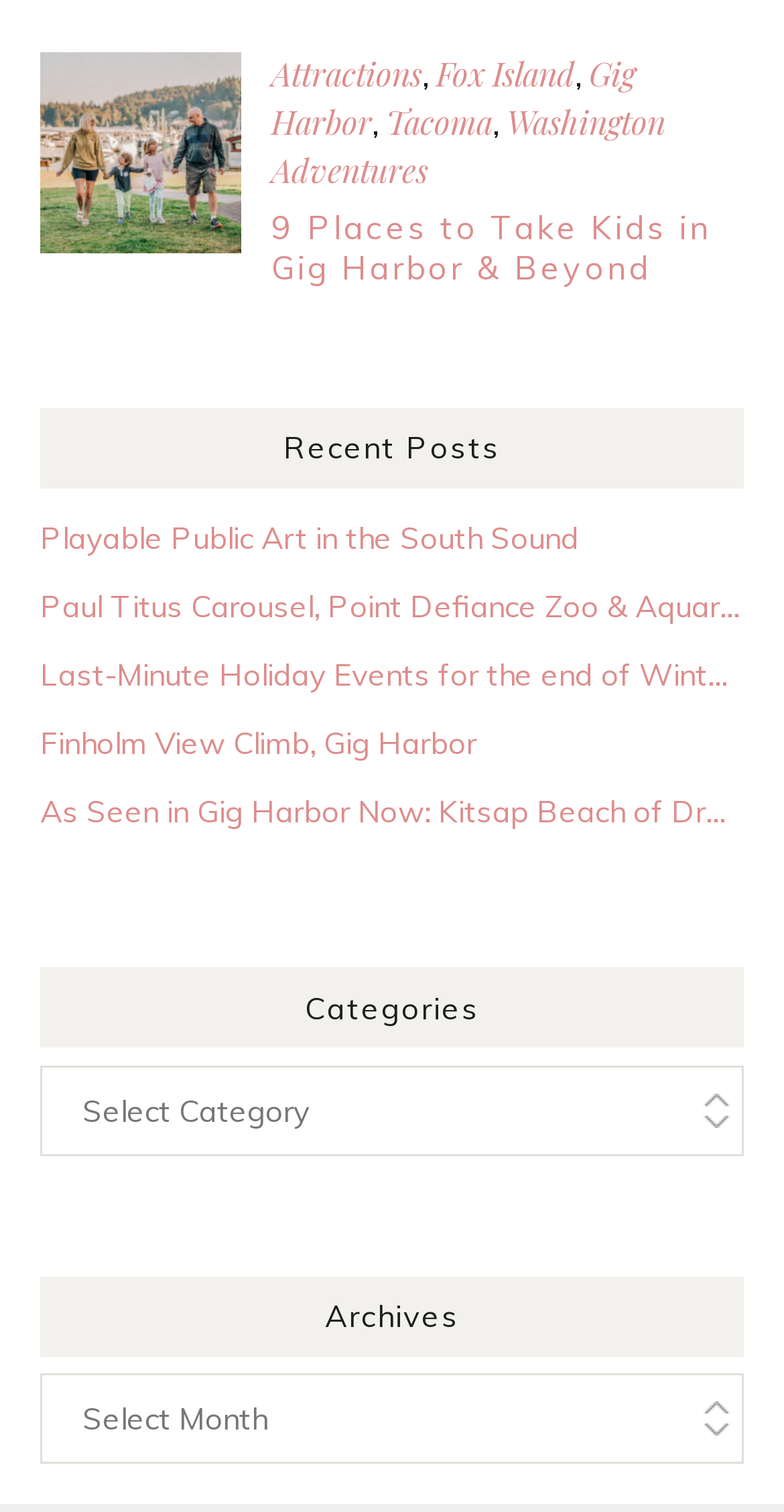Please mark the bounding box coordinates of the area that should be clicked to carry out the instruction: "Explore Playable Public Art in the South Sound".

[0.051, 0.341, 0.949, 0.373]